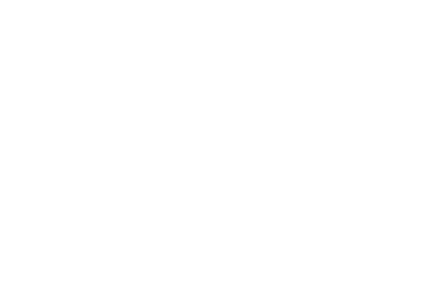Describe all the aspects of the image extensively.

The image titled "Brno Living" showcases a stylized representation or logo associated with living accommodations in Brno. It encapsulates the essence of comfortable and convenient living options available in the city, catering to various needs, whether for students, professionals, or those seeking a cozy second home. This visual serves as part of a welcoming message for potential residents, highlighting the distinctive character of Brno's vibrant housing market and the immediate long-term accommodation services offered in both lively and serene neighborhoods.